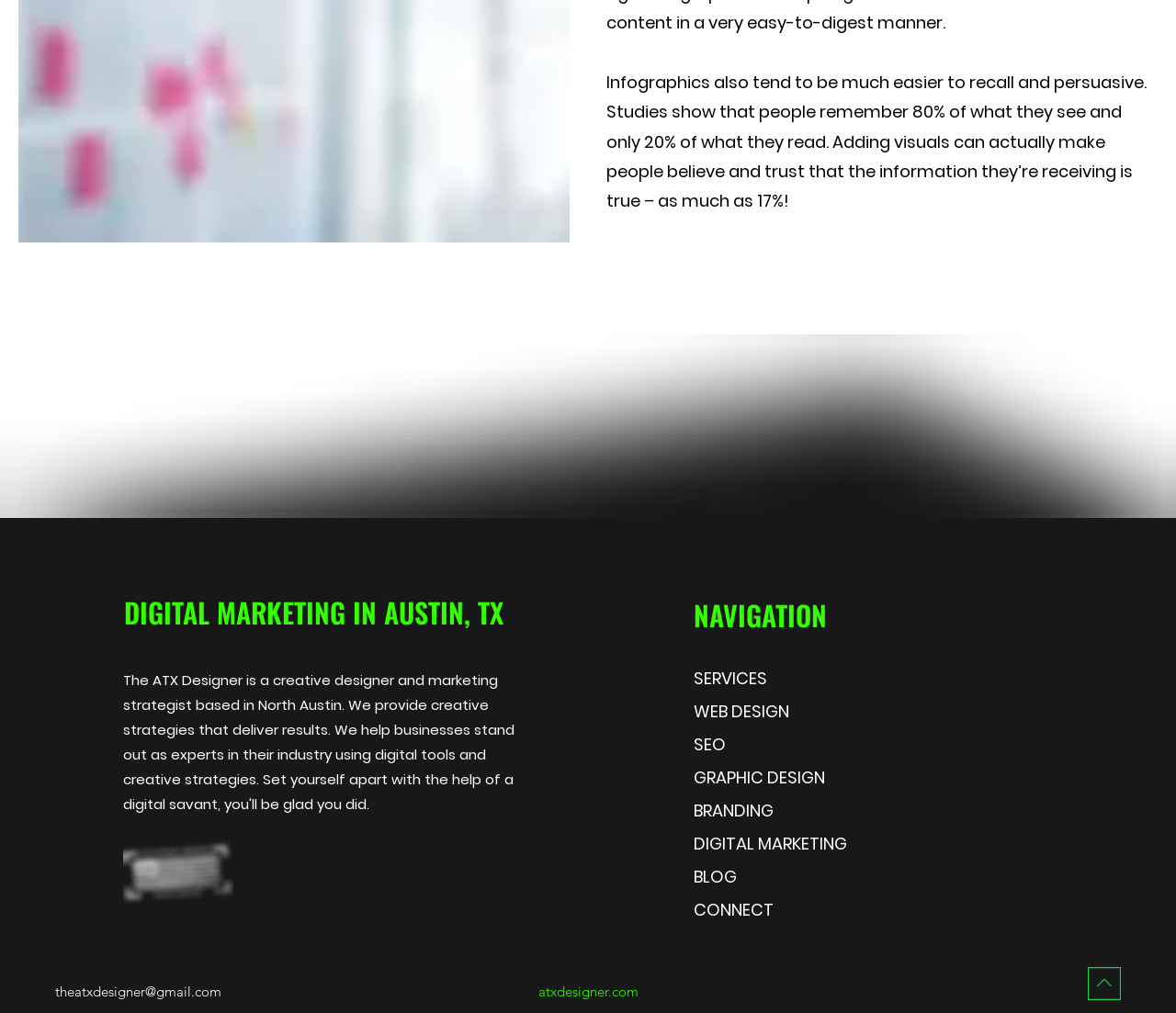Provide the bounding box coordinates of the area you need to click to execute the following instruction: "Click on SERVICES".

[0.59, 0.662, 0.863, 0.679]